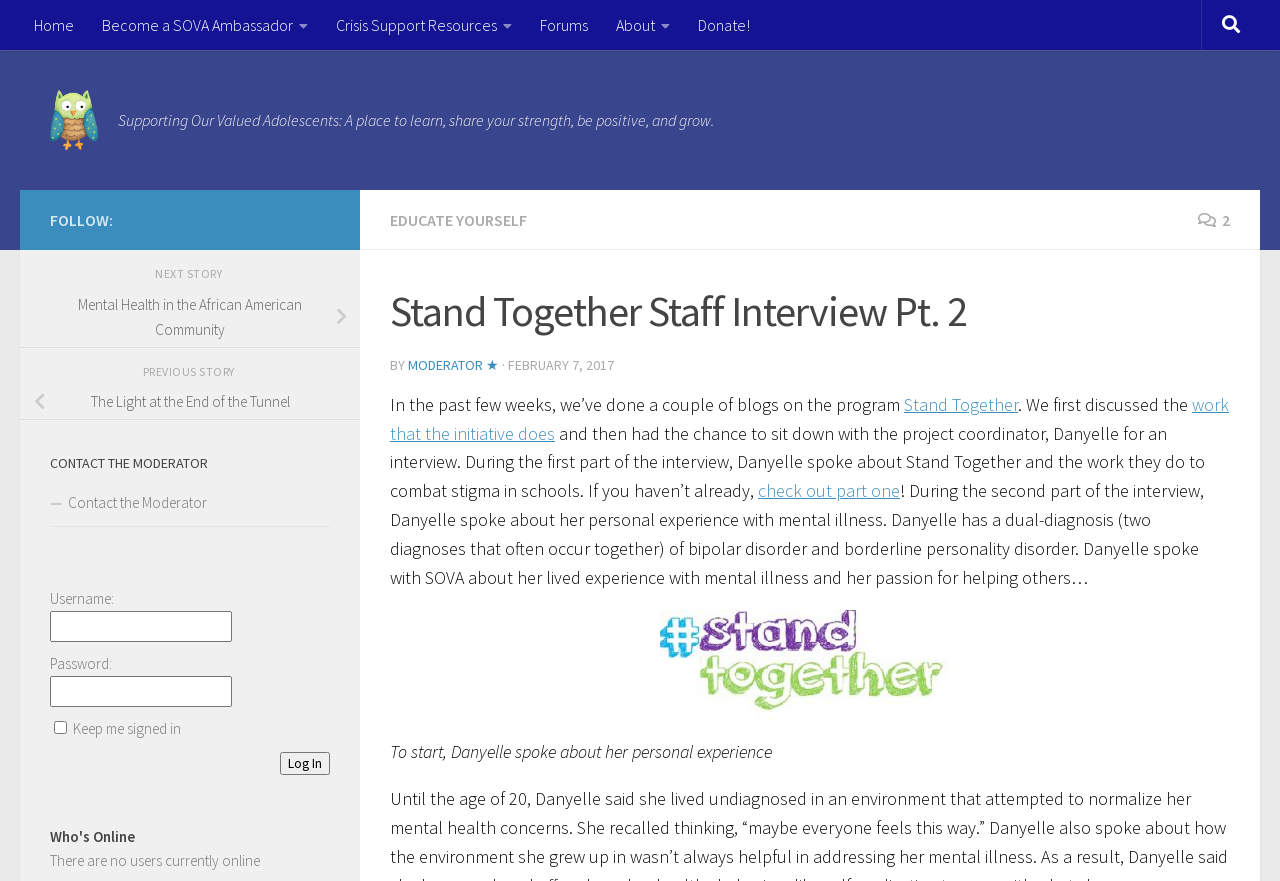Provide your answer in one word or a succinct phrase for the question: 
What is the name of the organization mentioned in the blog?

SOVA